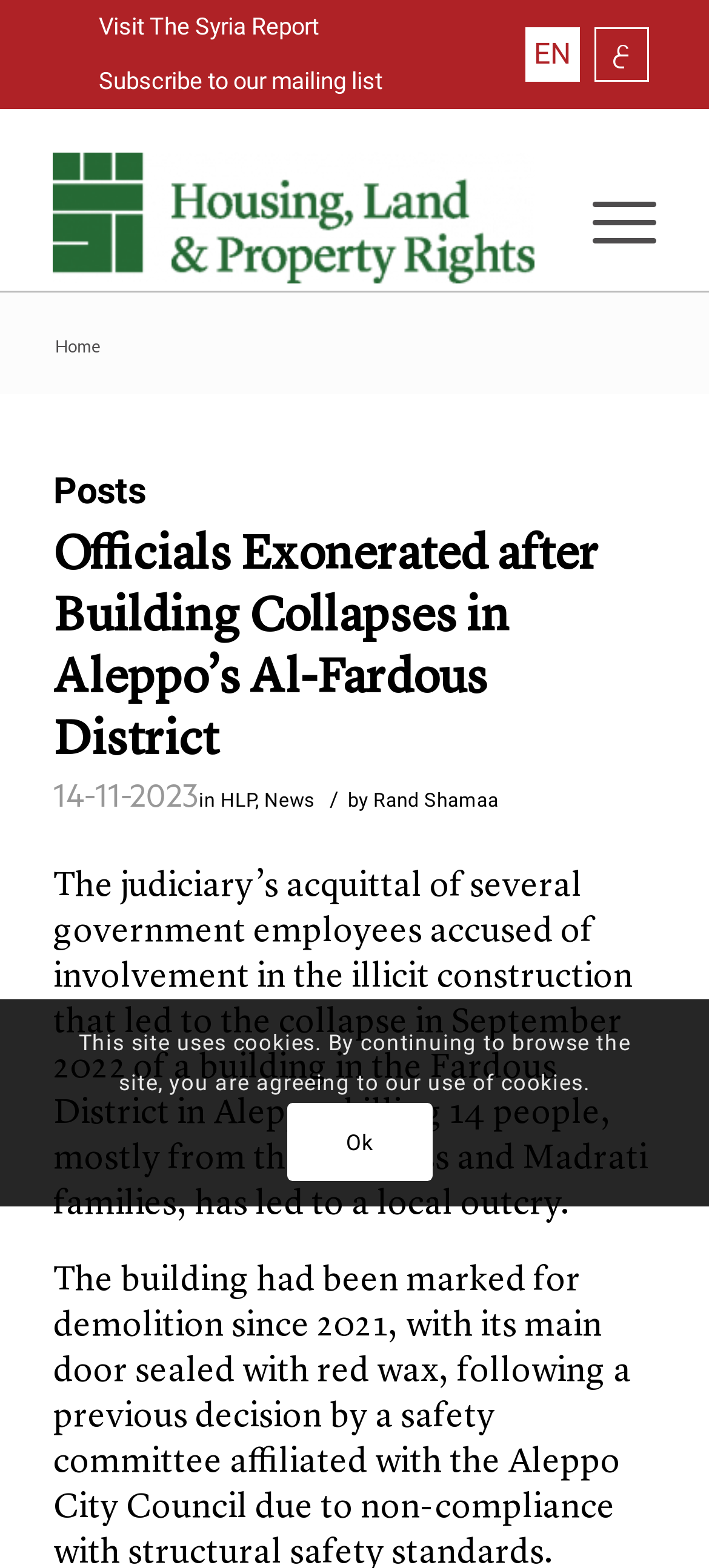Please specify the bounding box coordinates of the clickable section necessary to execute the following command: "Subscribe to our mailing list".

[0.075, 0.035, 0.73, 0.07]